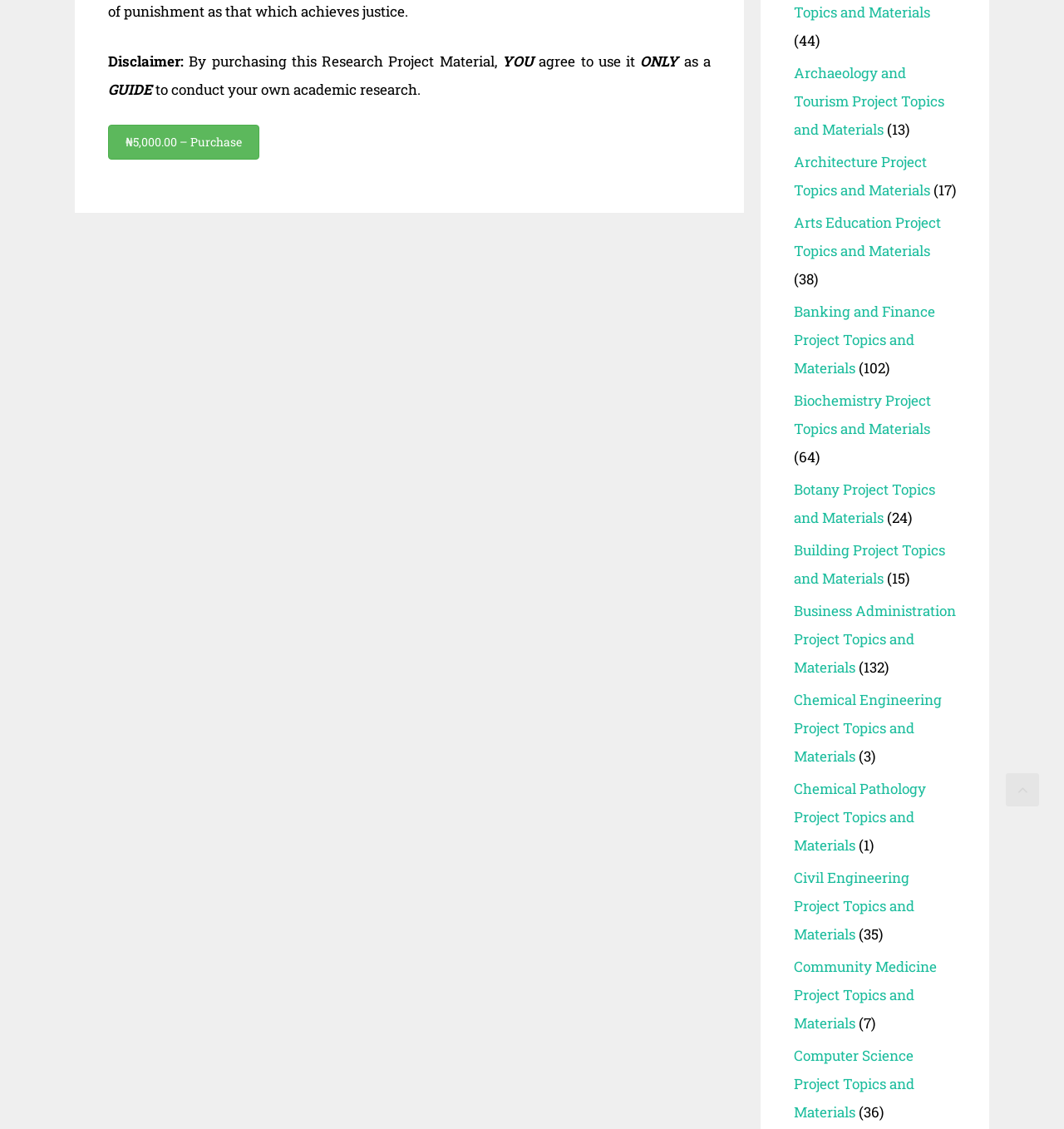Determine the bounding box coordinates of the region that needs to be clicked to achieve the task: "Purchase the research project material".

[0.102, 0.11, 0.244, 0.141]